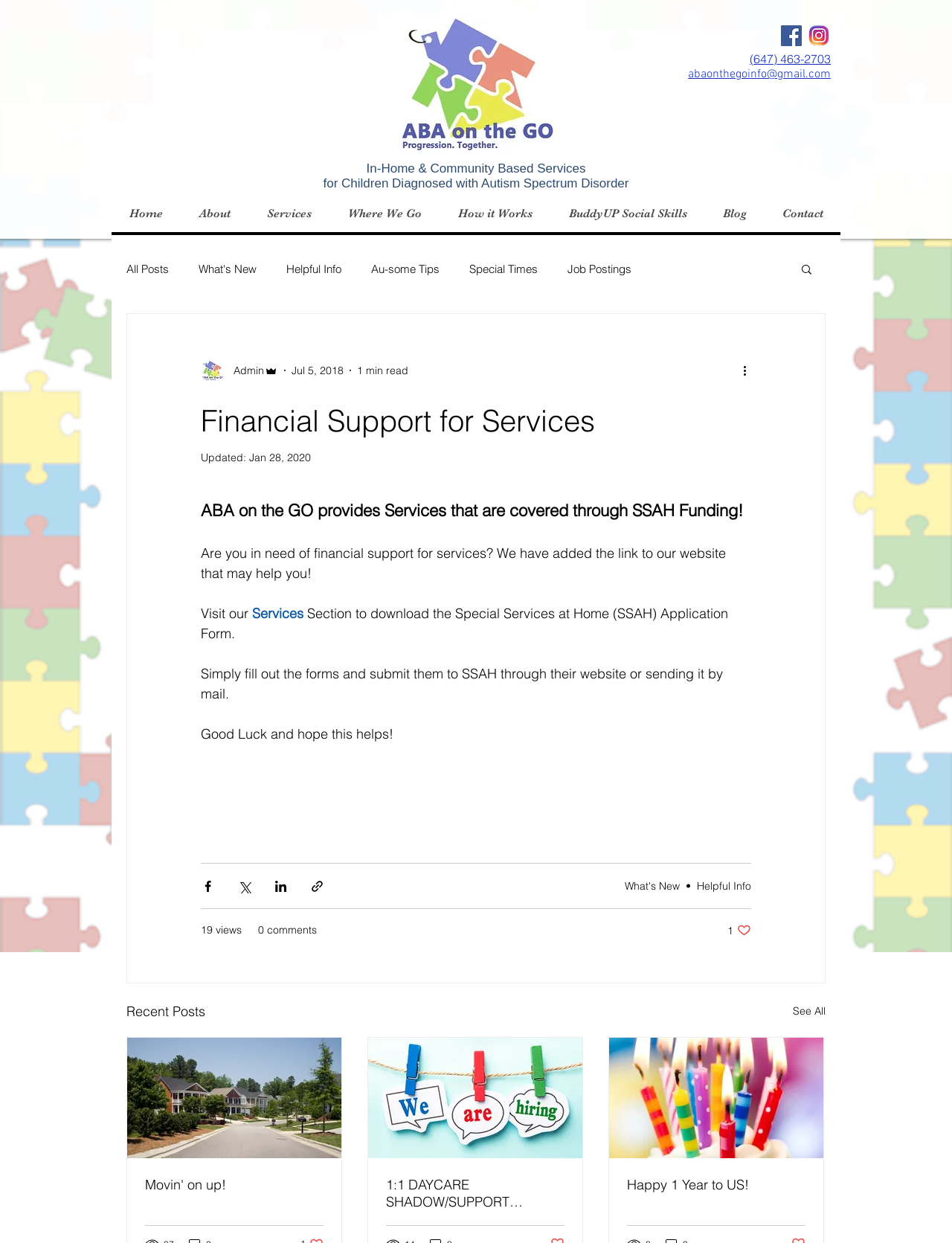Provide the bounding box coordinates for the area that should be clicked to complete the instruction: "Visit the 'Services' page".

[0.265, 0.487, 0.319, 0.501]